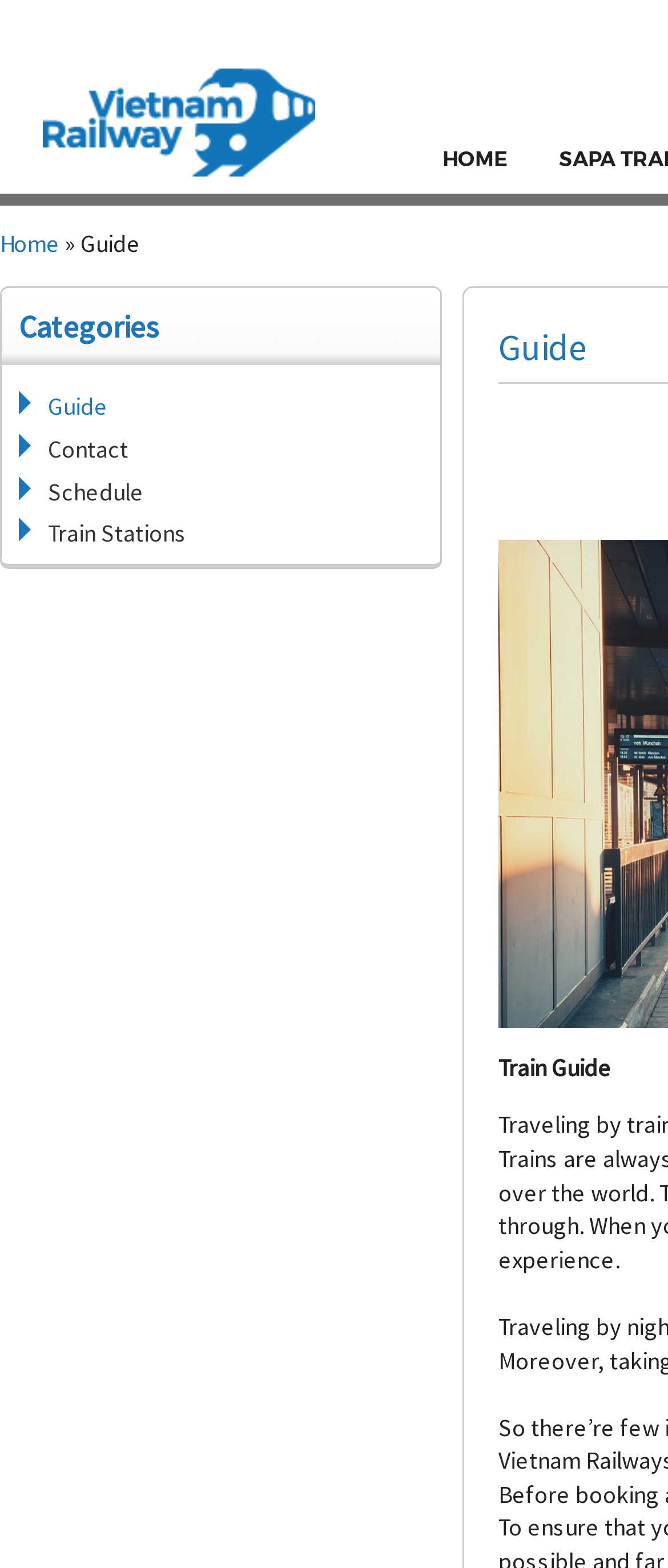Use a single word or phrase to answer the question:
How many 'Guide' links are there on the page?

3